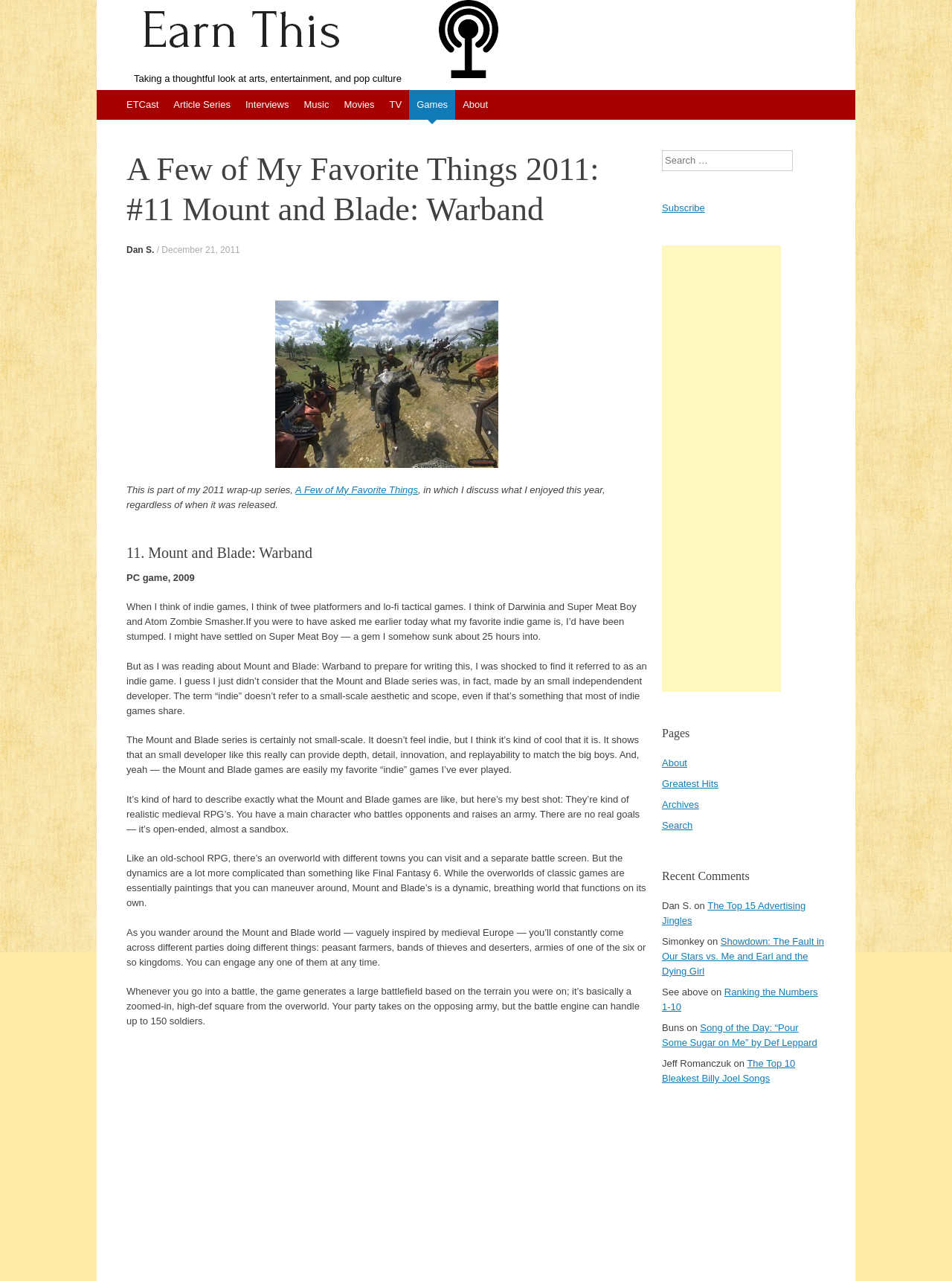Describe the webpage in detail, including text, images, and layout.

The webpage is a blog post titled "A Few of My Favorite Things 2011: #11 Mount and Blade: Warband" on the website "Earn This". At the top of the page, there is a heading "Earn This" with an image beside it. Below this, there is a subheading "Taking a thoughtful look at arts, entertainment, and pop culture".

On the top-right corner, there are several links, including "ETCast", "Article Series", "Interviews", "Music", "Movies", "TV", "Games", and "About". Below these links, there is a header section with the title of the blog post, "A Few of My Favorite Things 2011: #11 Mount and Blade: Warband", and the author's name, "Dan S.", along with the date "December 21, 2011".

The main content of the blog post is a review of the PC game "Mount and Blade: Warband". The review is divided into several paragraphs, with headings and subheadings. The text describes the game as a realistic medieval RPG with open-ended gameplay, where the player can engage in battles and explore a dynamic world. There are also several static text blocks and links throughout the review.

On the right-hand side of the page, there is a complementary section with several links, including "Subscribe", "Pages", "Recent Comments", and "Search". There is also an advertisement iframe in this section. The "Recent Comments" section lists several comments from users, including their names and the titles of the posts they commented on.

Overall, the webpage is a well-structured blog post with a clear layout, easy to navigate and read.